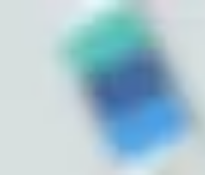Describe every important feature and element in the image comprehensively.

The image features a stylized illustration of a smartphone, primarily in shades of teal and blue. This artistic representation is positioned within a webpage that offers various online resources, including links to platforms offering free games, articles, and blogs, as well as social media suggestions tailored for today's digital teen. The phone symbolizes connectivity and access to digital tools, which are essential for engaging with the diverse resources highlighted on the page. The overall aesthetic suggests a modern, youthful appeal, making it relevant to the content aimed at youth ministry and community engagement.